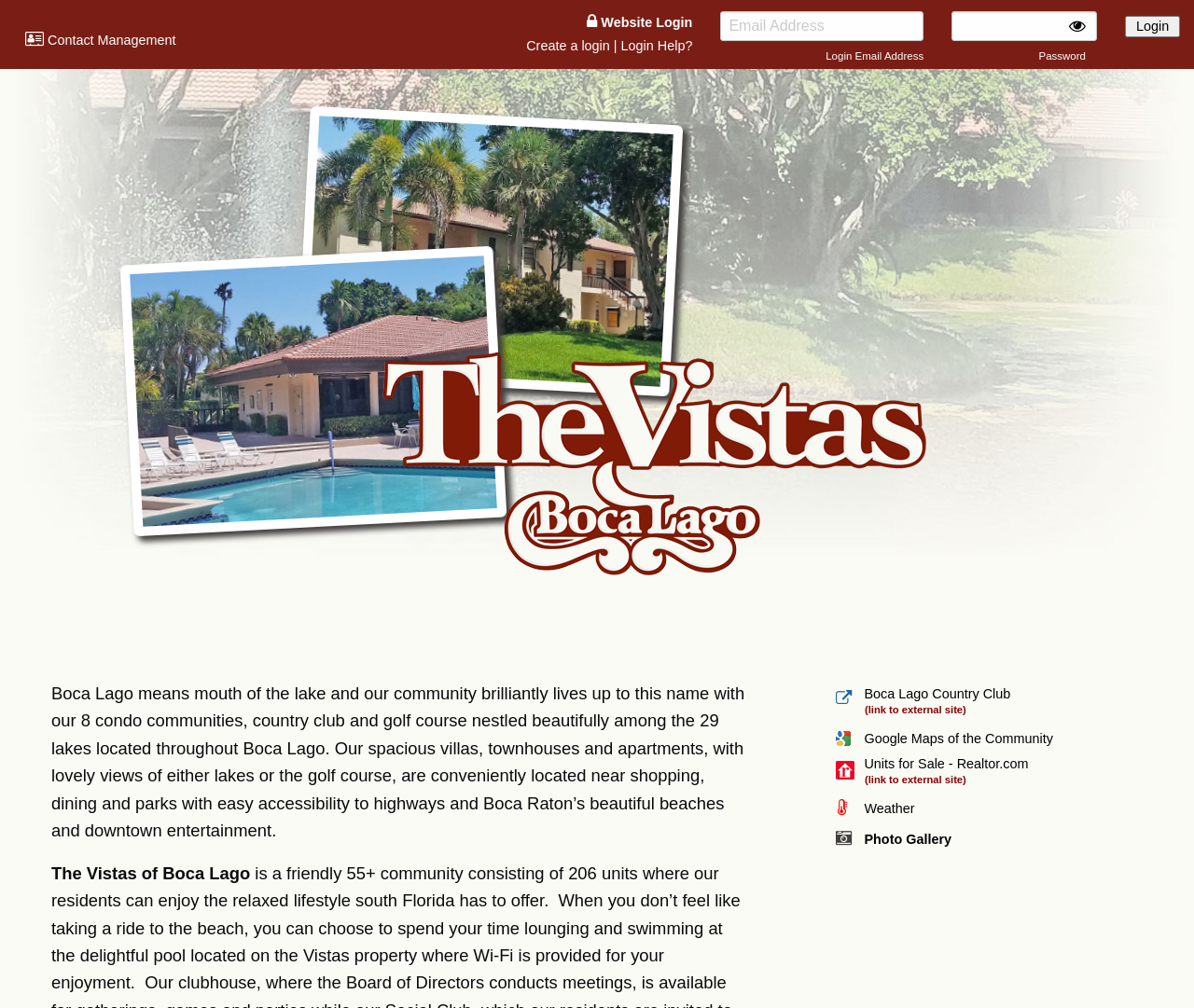For the following element description, predict the bounding box coordinates in the format (top-left x, top-left y, bottom-right x, bottom-right y). All values should be floating point numbers between 0 and 1. Description: Photo Gallery

[0.724, 0.825, 0.797, 0.84]